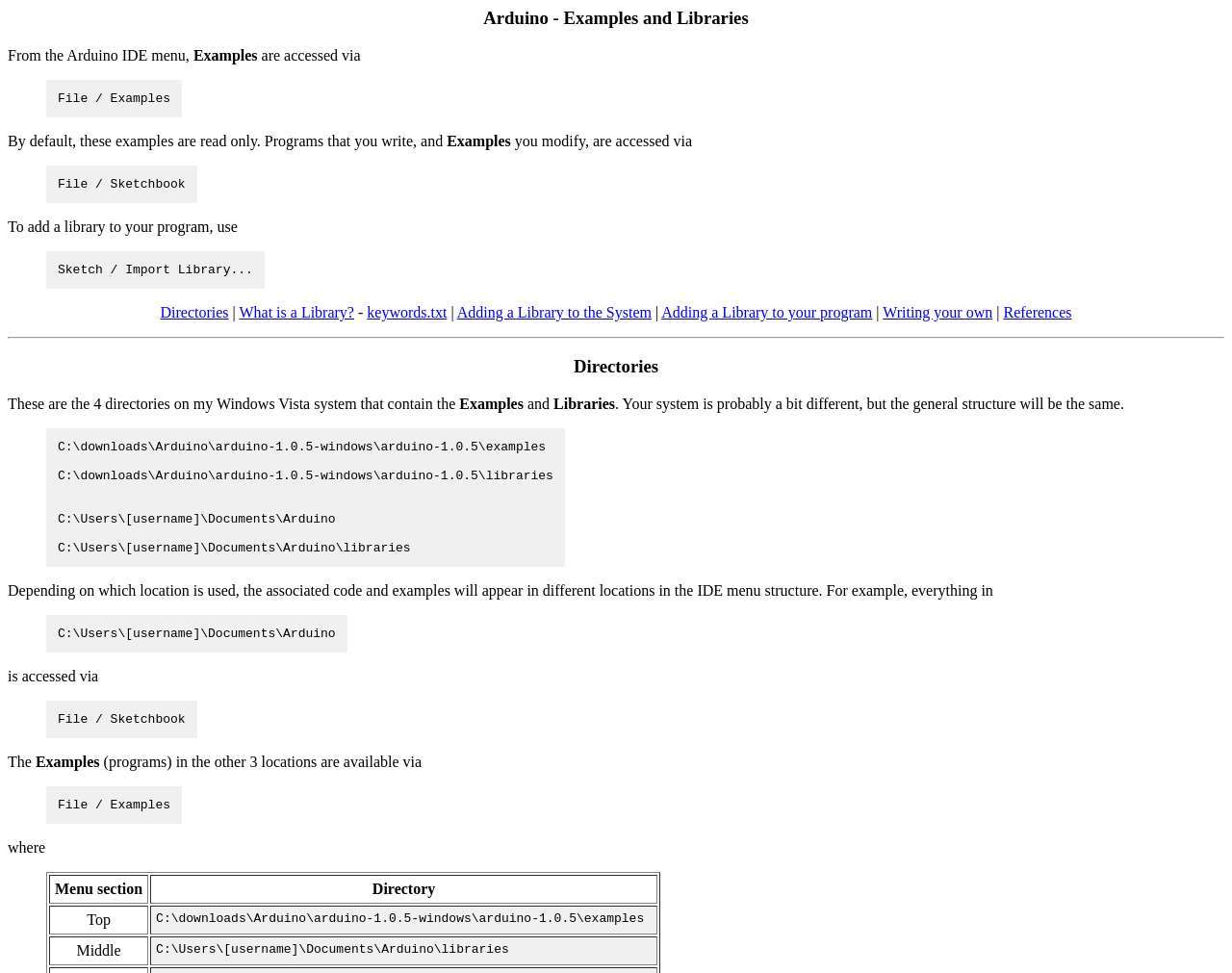Please give the bounding box coordinates of the area that should be clicked to fulfill the following instruction: "Go to the home page". The coordinates should be in the format of four float numbers from 0 to 1, i.e., [left, top, right, bottom].

None